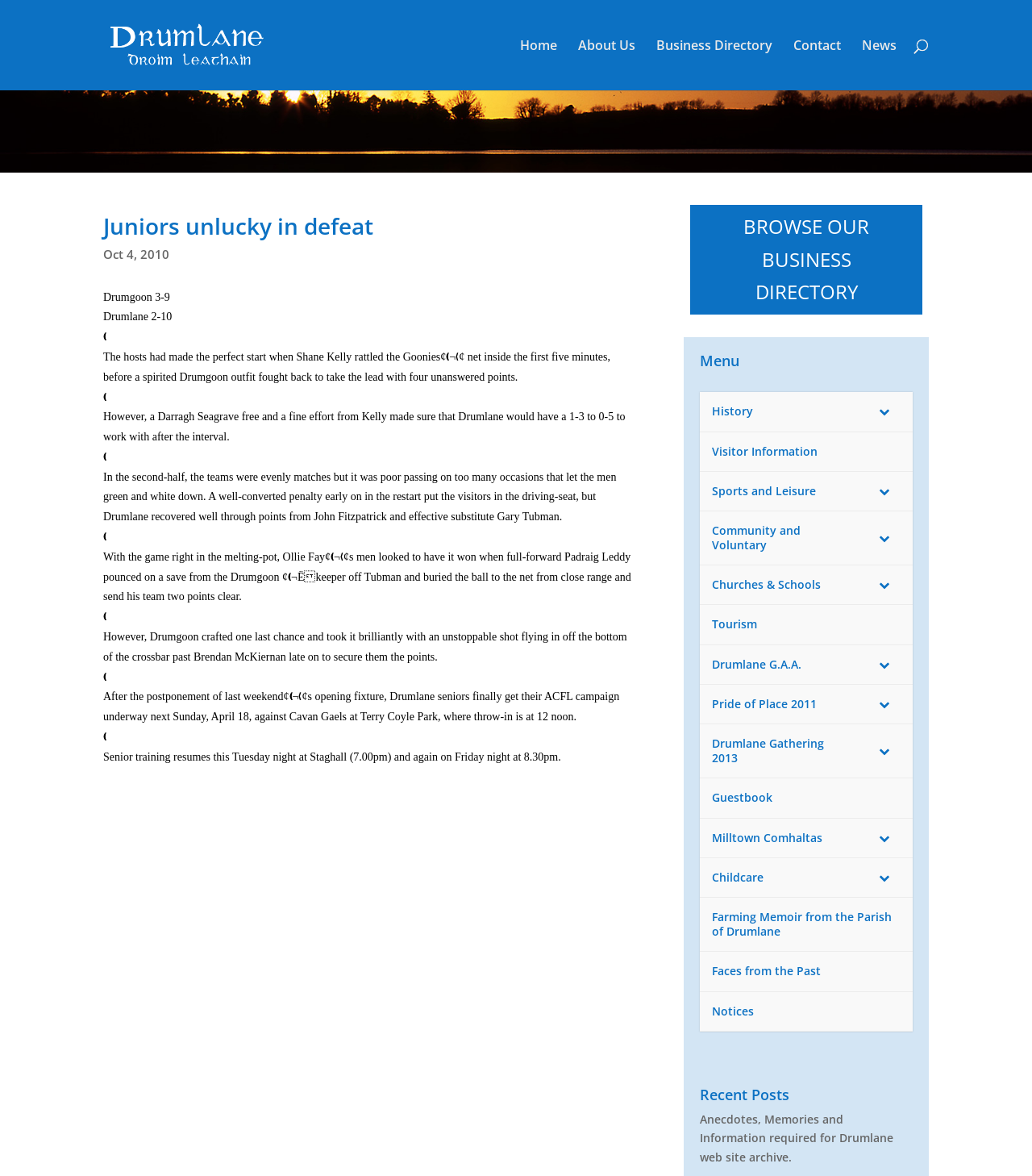Given the element description About Us, identify the bounding box coordinates for the UI element on the webpage screenshot. The format should be (top-left x, top-left y, bottom-right x, bottom-right y), with values between 0 and 1.

[0.56, 0.034, 0.616, 0.077]